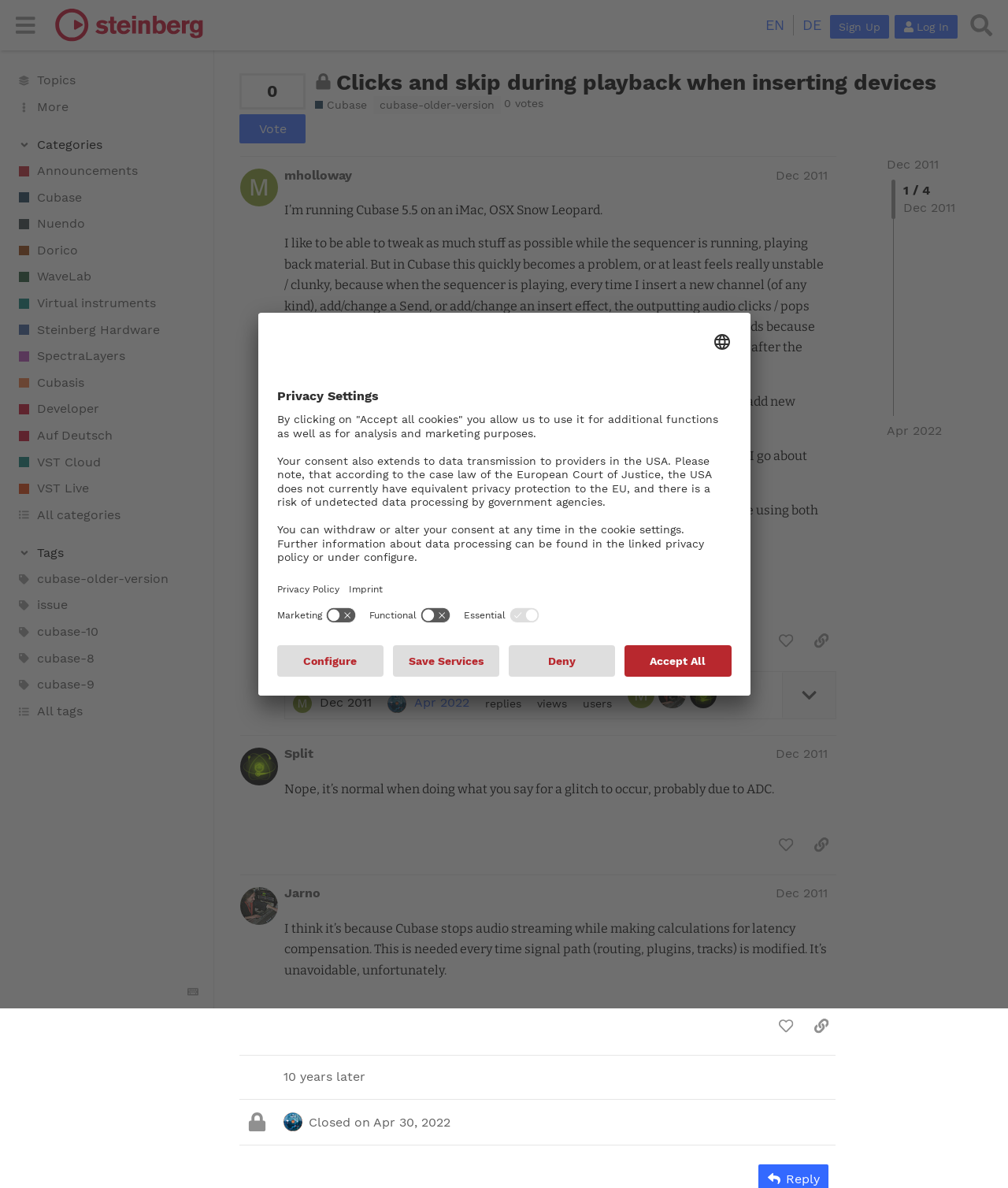Kindly determine the bounding box coordinates for the area that needs to be clicked to execute this instruction: "View the 'Cubase' category".

[0.0, 0.155, 0.212, 0.177]